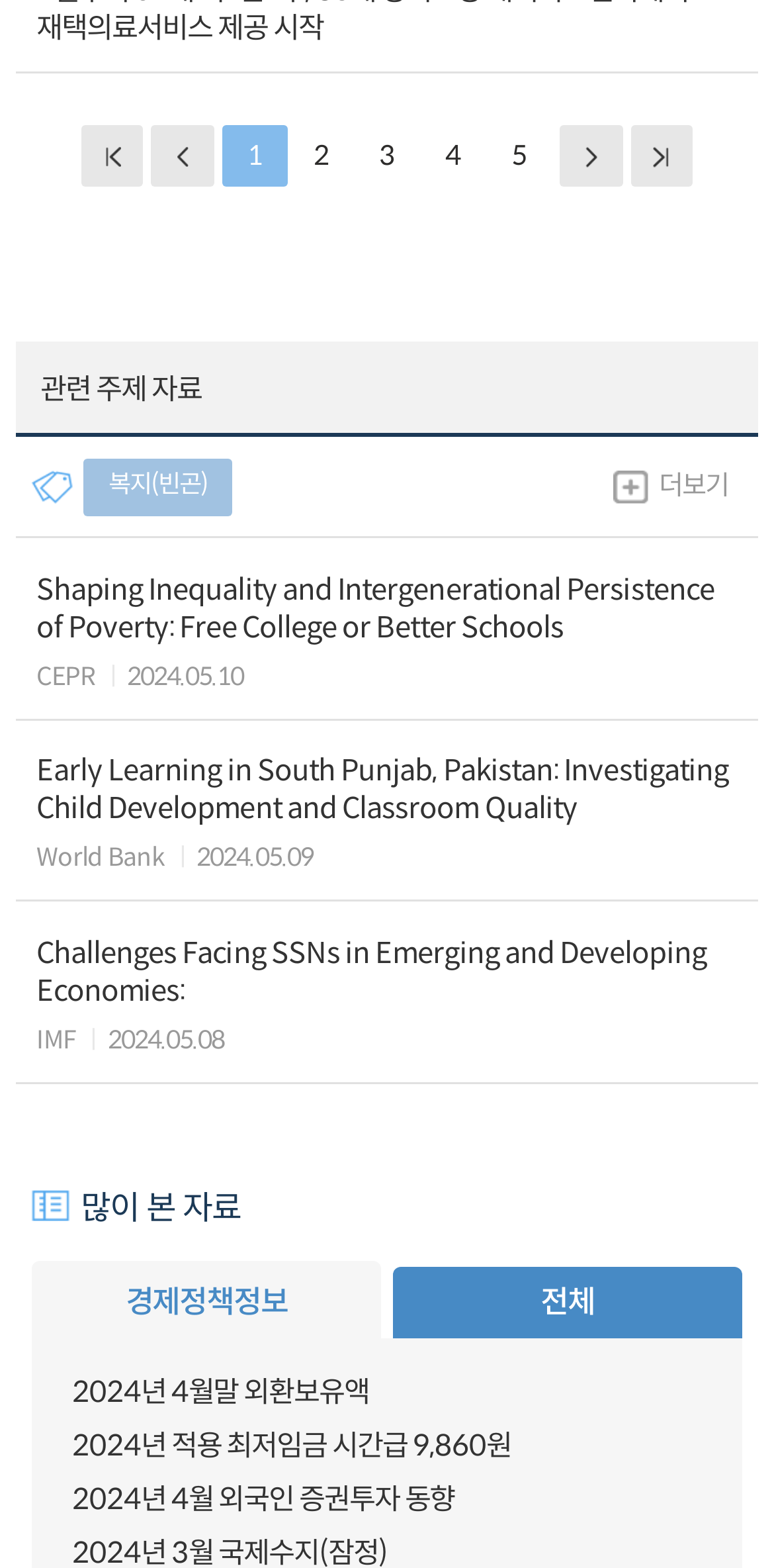Determine the bounding box coordinates of the UI element described below. Use the format (top-left x, top-left y, bottom-right x, bottom-right y) with floating point numbers between 0 and 1: 2024년 4월말 외환보유액

[0.093, 0.871, 0.907, 0.905]